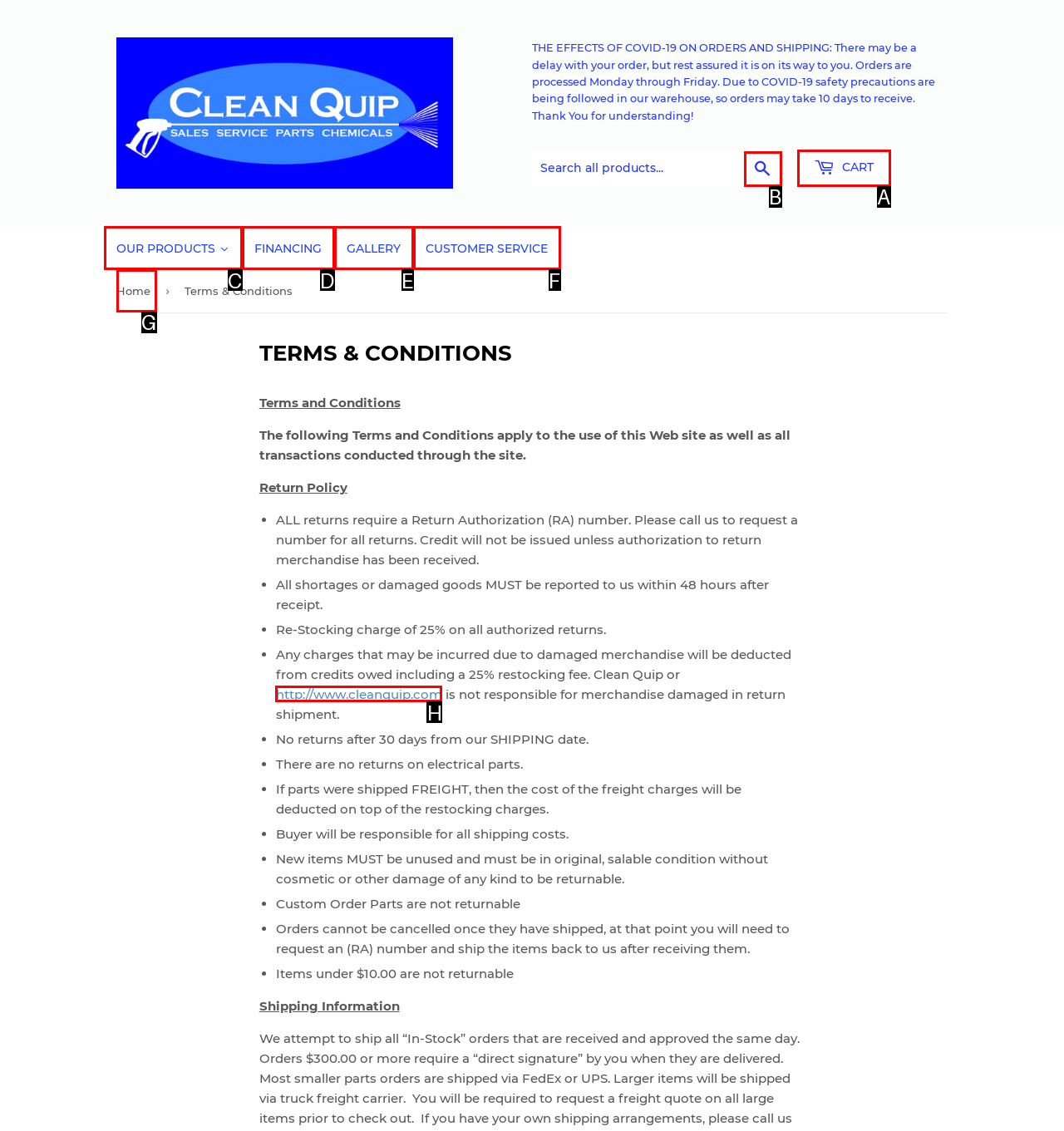Using the element description: Search, select the HTML element that matches best. Answer with the letter of your choice.

B